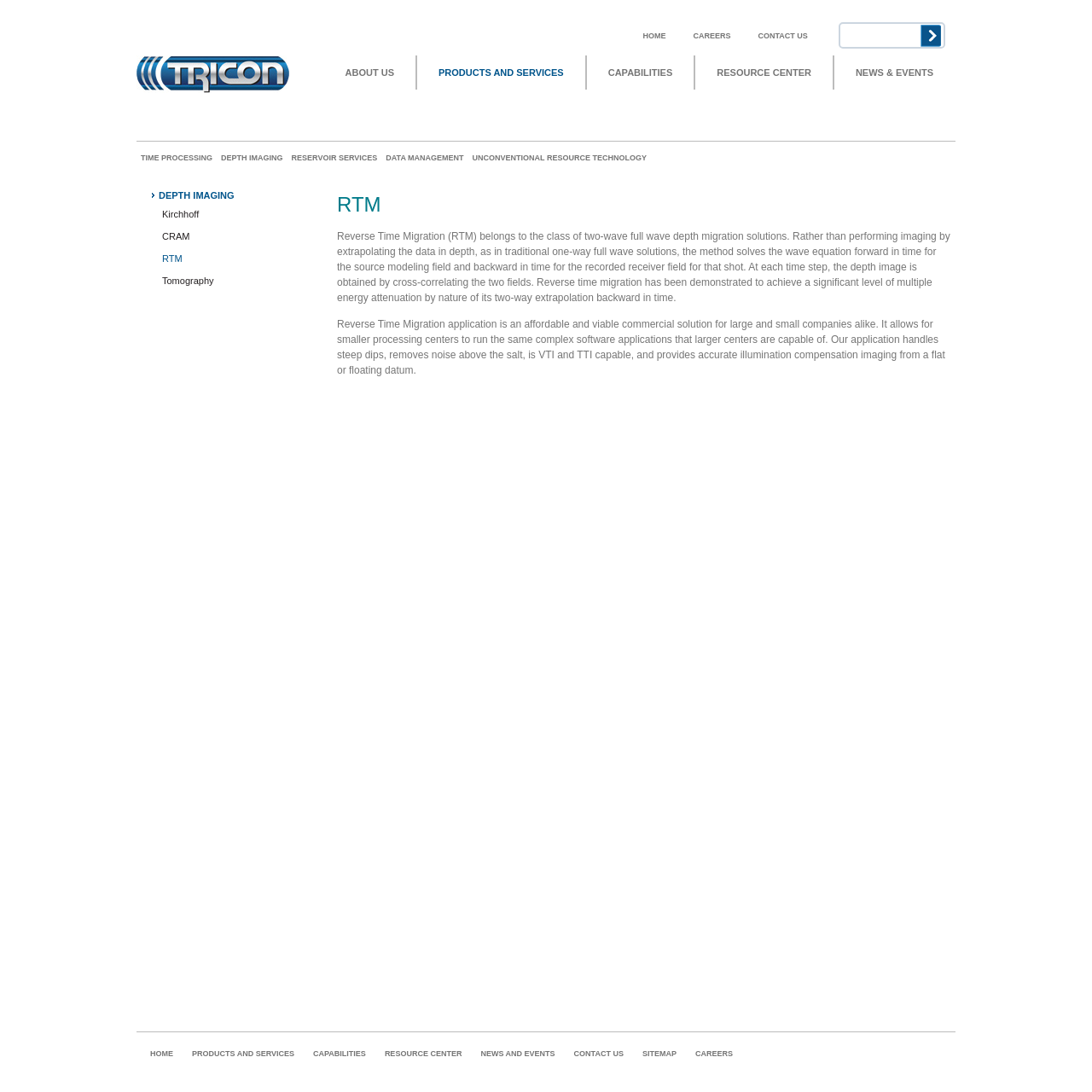Identify the bounding box coordinates necessary to click and complete the given instruction: "Click the RTM link".

[0.127, 0.232, 0.302, 0.248]